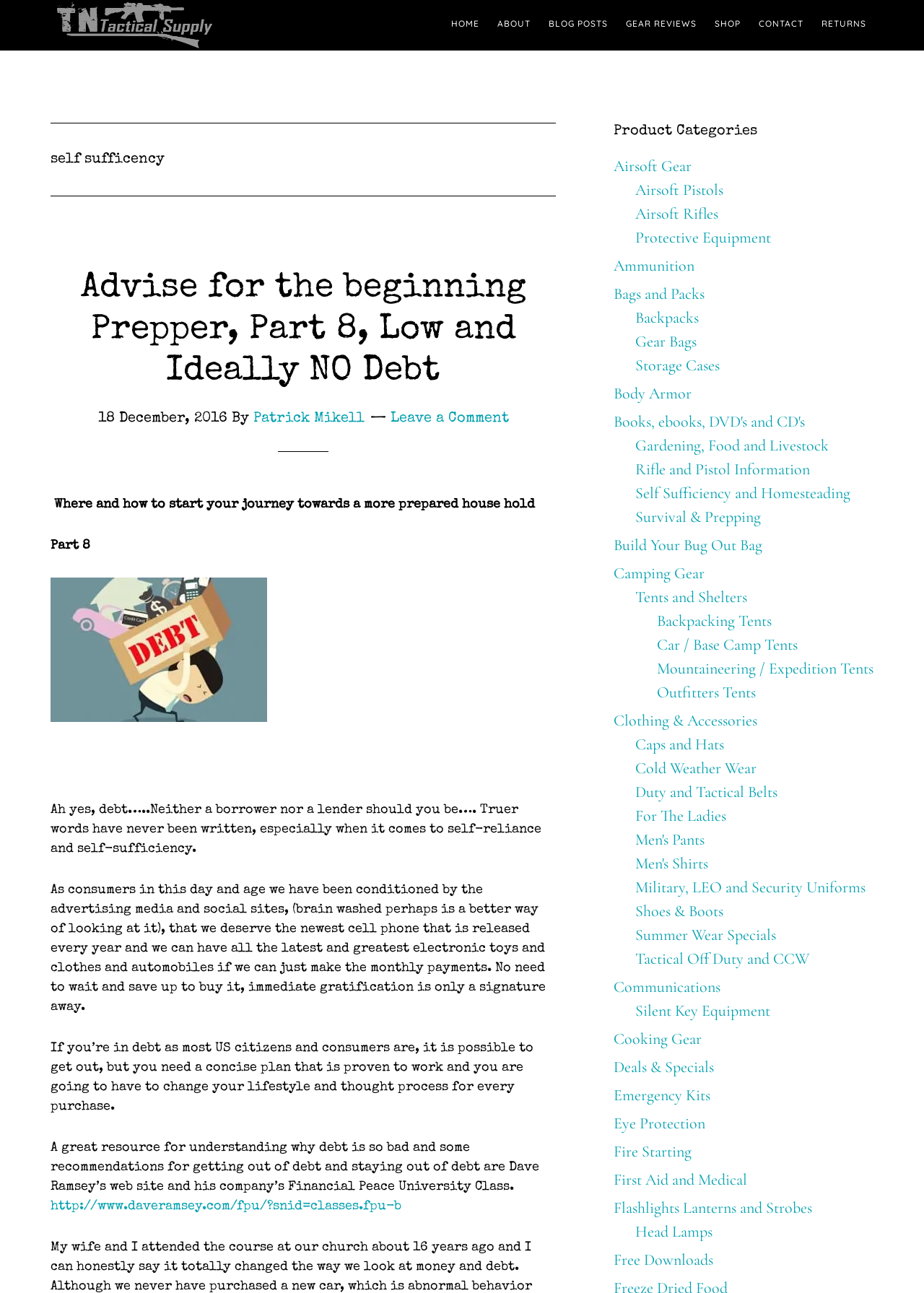Locate the bounding box coordinates of the area you need to click to fulfill this instruction: 'Explore the 'Self Sufficiency and Homesteading' category'. The coordinates must be in the form of four float numbers ranging from 0 to 1: [left, top, right, bottom].

[0.688, 0.374, 0.92, 0.389]